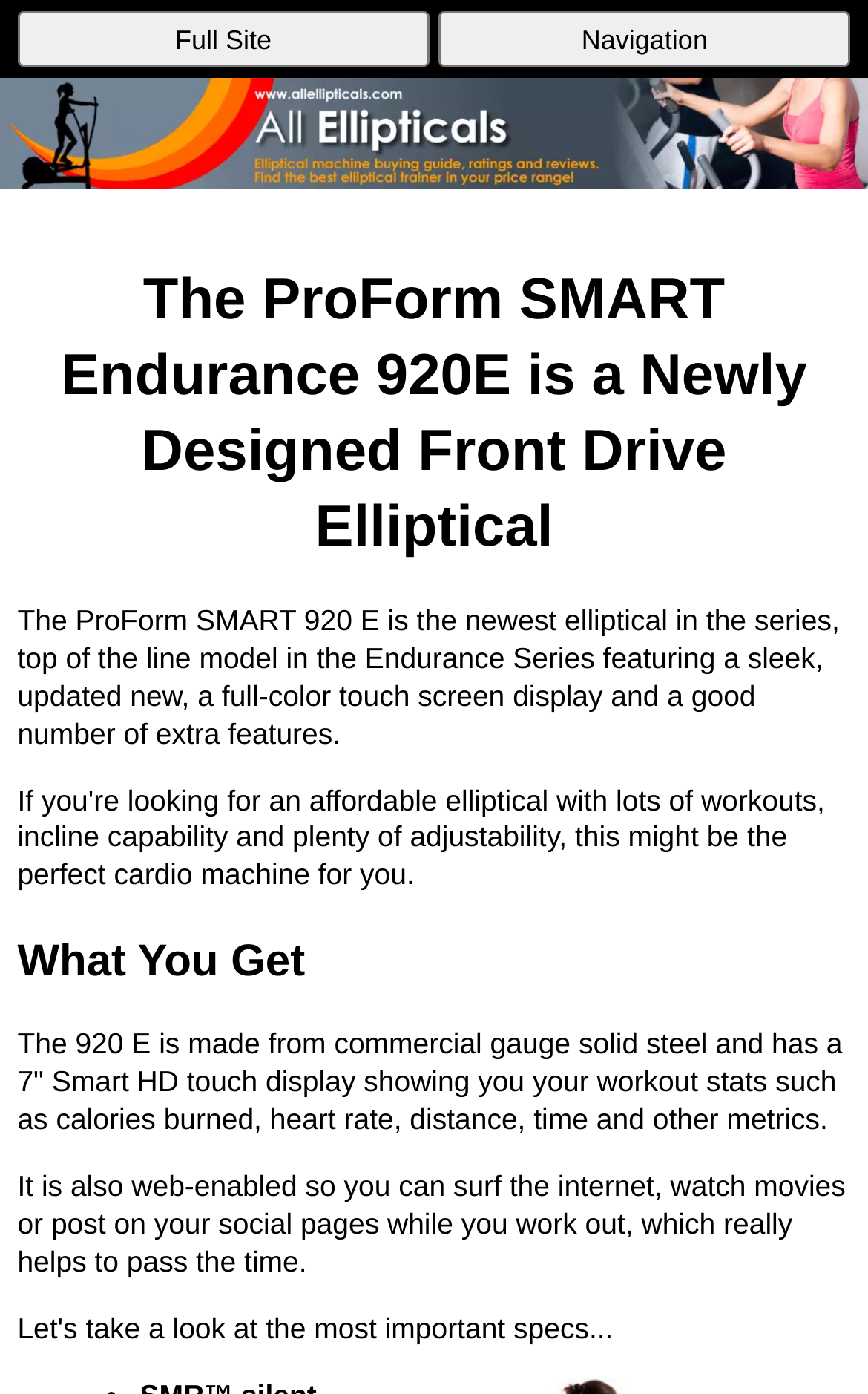Find and provide the bounding box coordinates for the UI element described here: "Navigation". The coordinates should be given as four float numbers between 0 and 1: [left, top, right, bottom].

[0.505, 0.008, 0.98, 0.048]